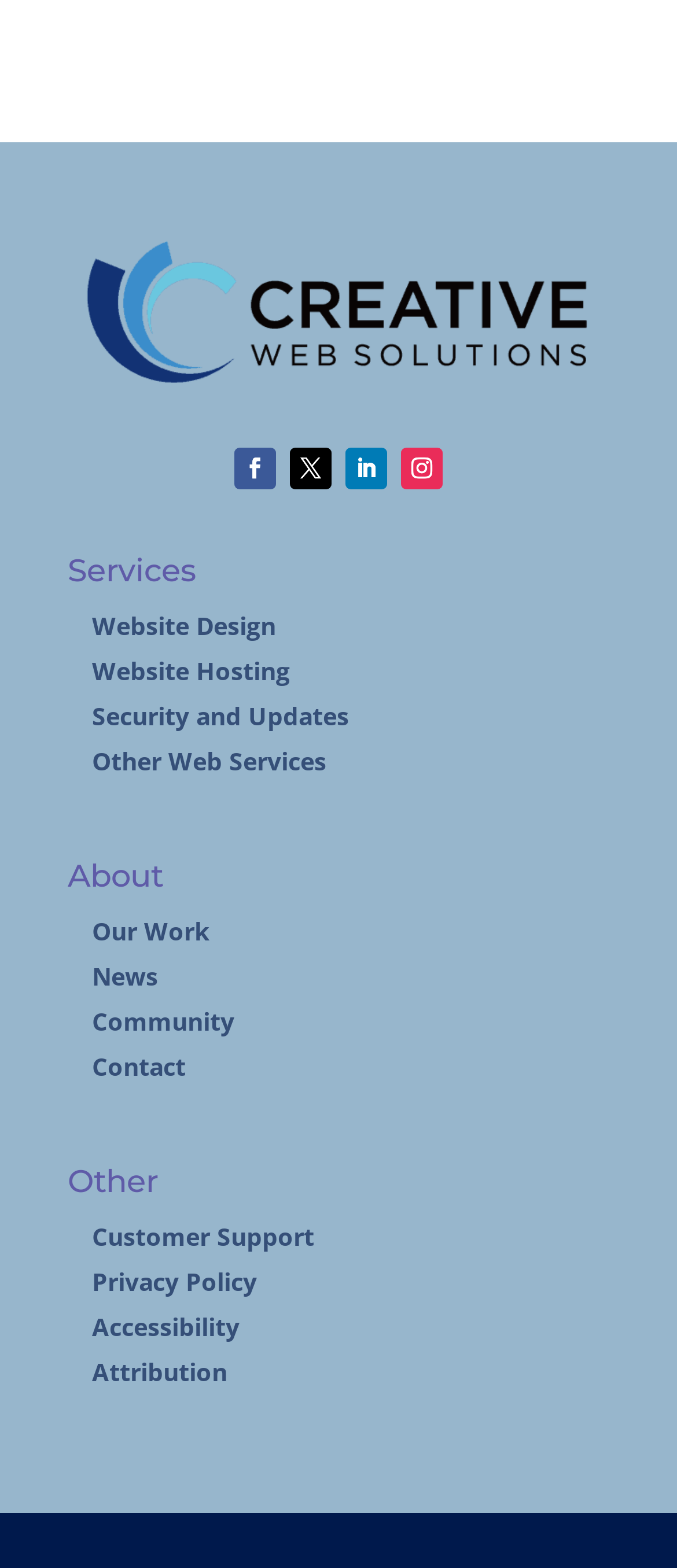Show me the bounding box coordinates of the clickable region to achieve the task as per the instruction: "Click the Website Design link".

[0.136, 0.388, 0.408, 0.409]